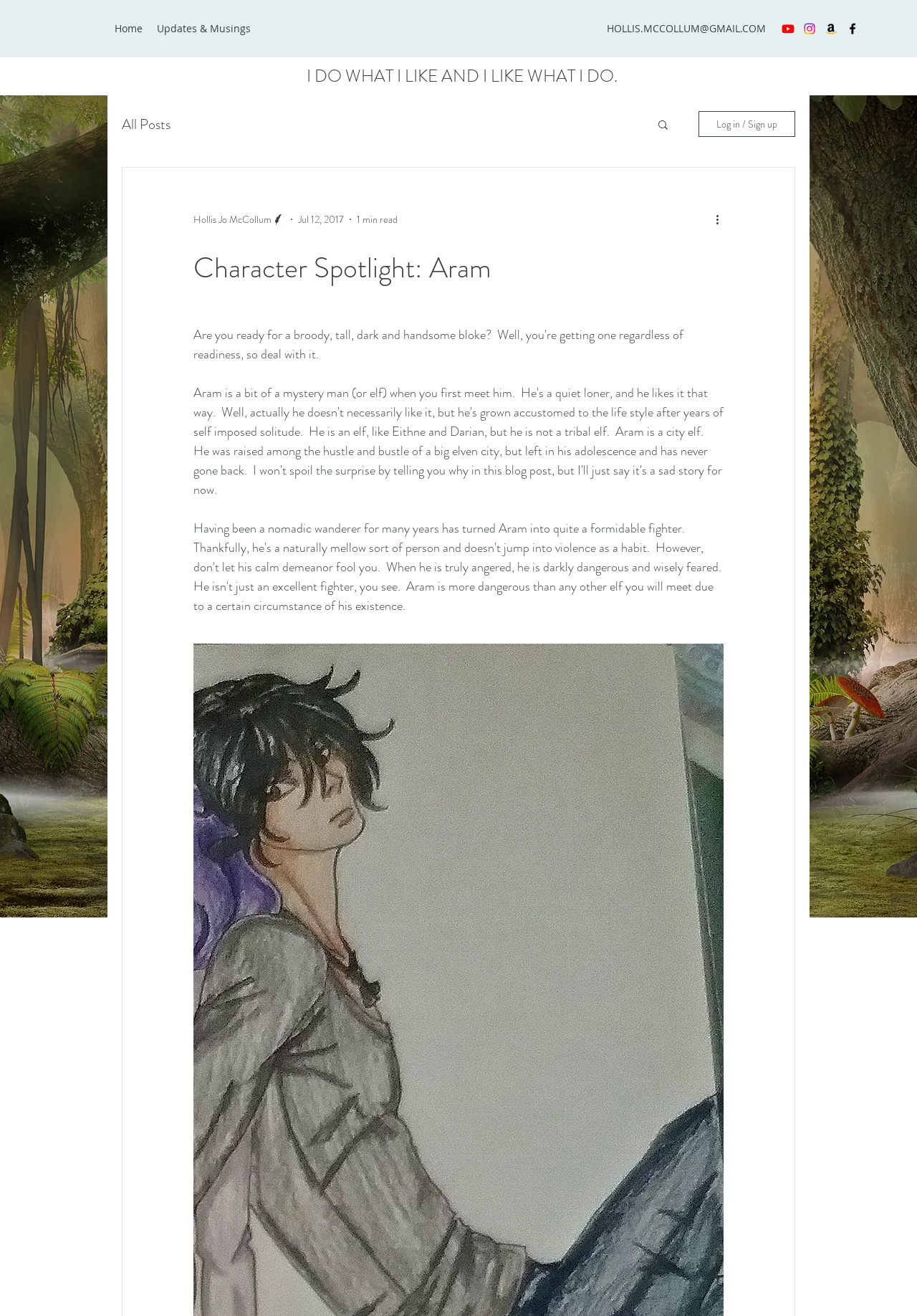Locate and generate the text content of the webpage's heading.

Character Spotlight: Aram